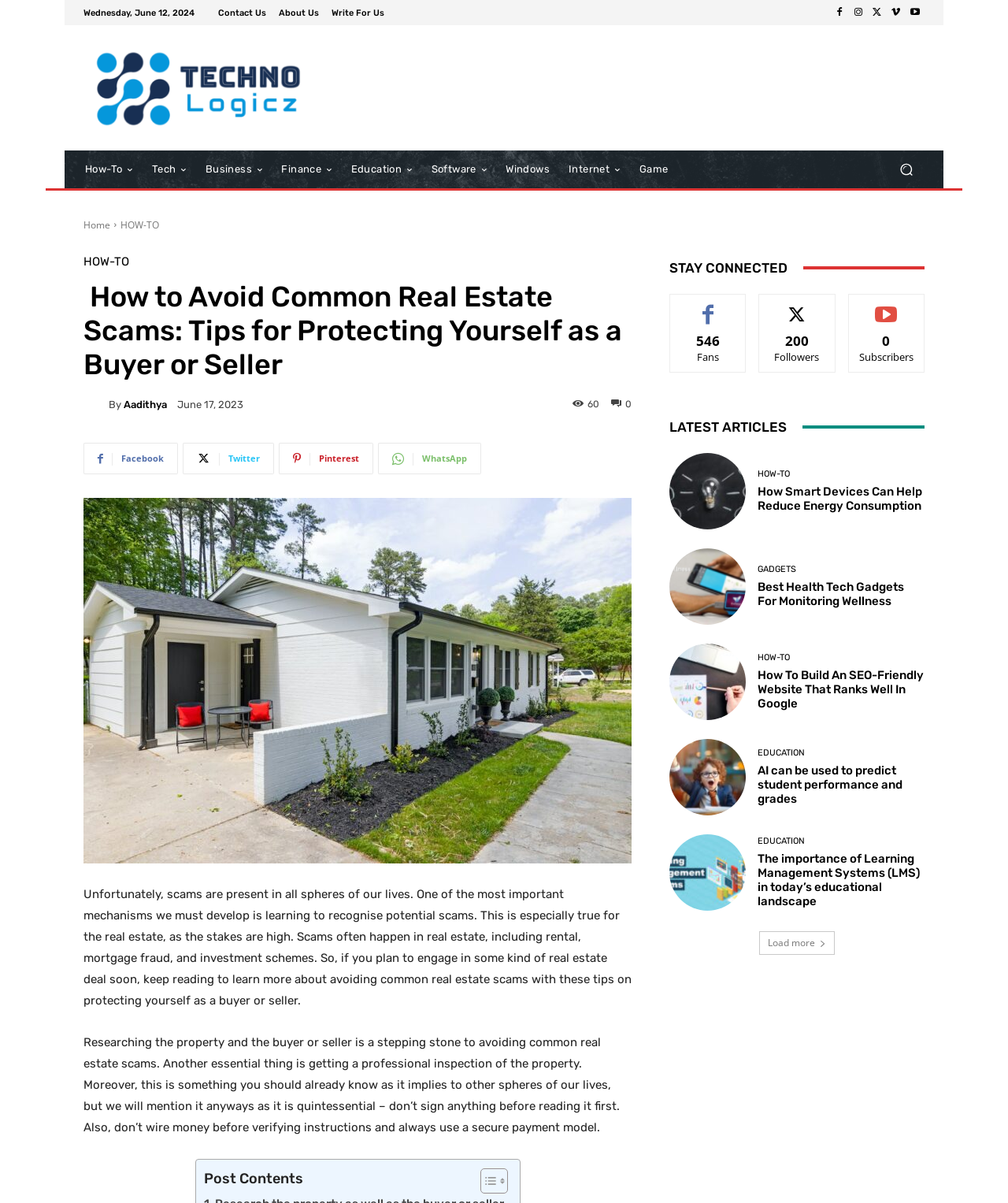Explain in detail what is displayed on the webpage.

This webpage is about real estate scams and how to avoid them. At the top, there is a heading that reads "How to Avoid Common Real Estate Scams: Tips for Protecting Yourself as a Buyer or Seller." Below this heading, there is a date "Wednesday, June 12, 2024" and a row of links to other pages, including "Contact Us," "About Us," and "Write For Us." 

To the right of these links, there are social media icons, including Facebook, Twitter, and Pinterest. Below these icons, there is a search button and a link to the homepage. 

On the left side of the page, there is a menu with various categories, including "How-To," "Tech," "Business," "Finance," "Education," and "Software." Each category has a corresponding icon.

The main content of the page starts with an article about real estate scams. The article is divided into sections, with headings and paragraphs of text. The text explains the importance of researching the property and the buyer or seller, getting a professional inspection, and being cautious when signing documents and making payments.

Below the article, there are links to other articles, including "How Smart Devices Can Help Reduce Energy Consumption," "Best Health Tech Gadgets For Monitoring Wellness," and "How To Build An SEO-Friendly Website That Ranks Well In Google." Each article has a heading and a brief description.

On the right side of the page, there is a section titled "STAY CONNECTED" with links to social media pages and a section titled "LATEST ARTICLES" with links to other articles on the website. At the bottom of the page, there is a link to load more articles.